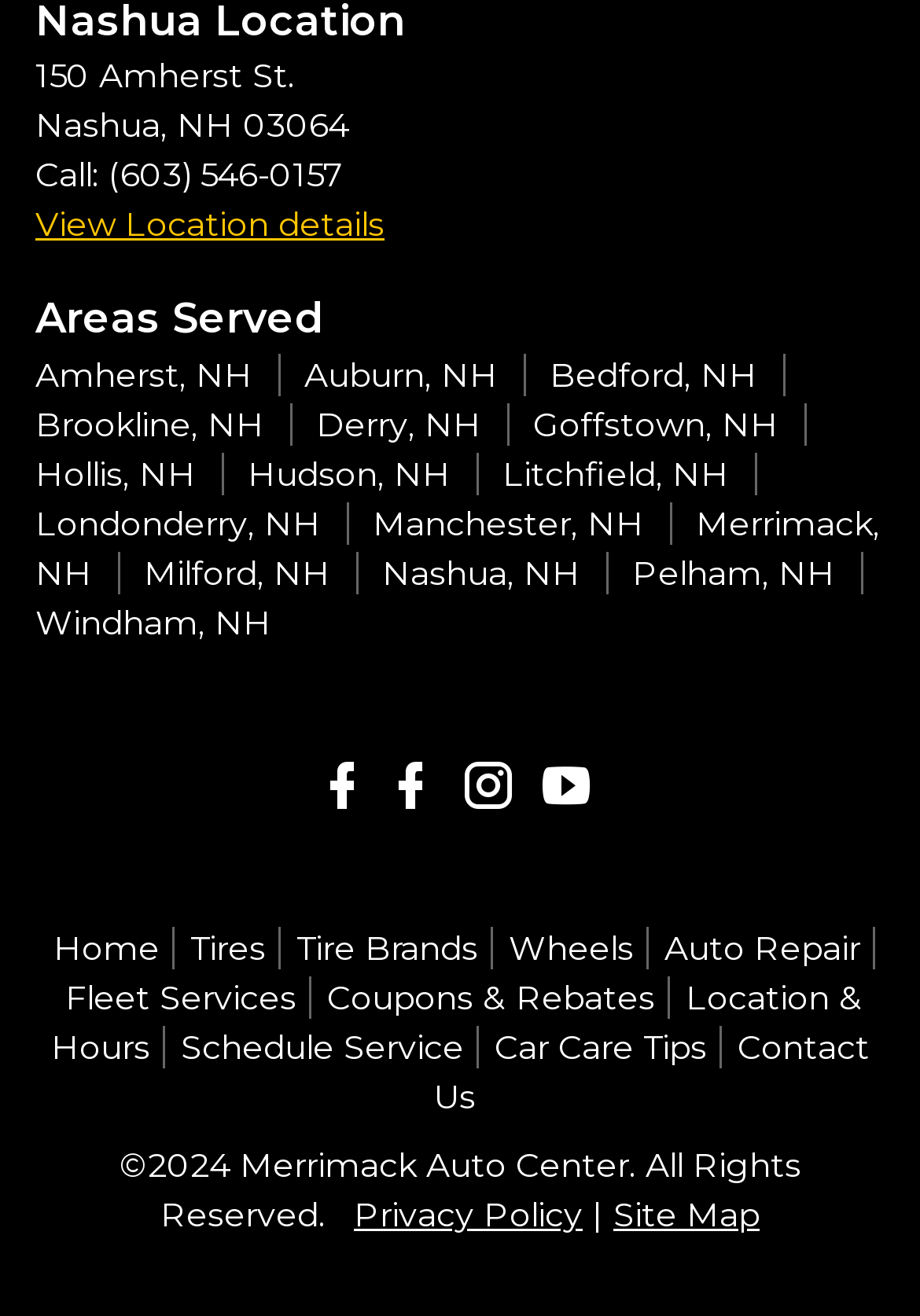Highlight the bounding box coordinates of the region I should click on to meet the following instruction: "View Areas Served".

[0.038, 0.223, 0.351, 0.26]